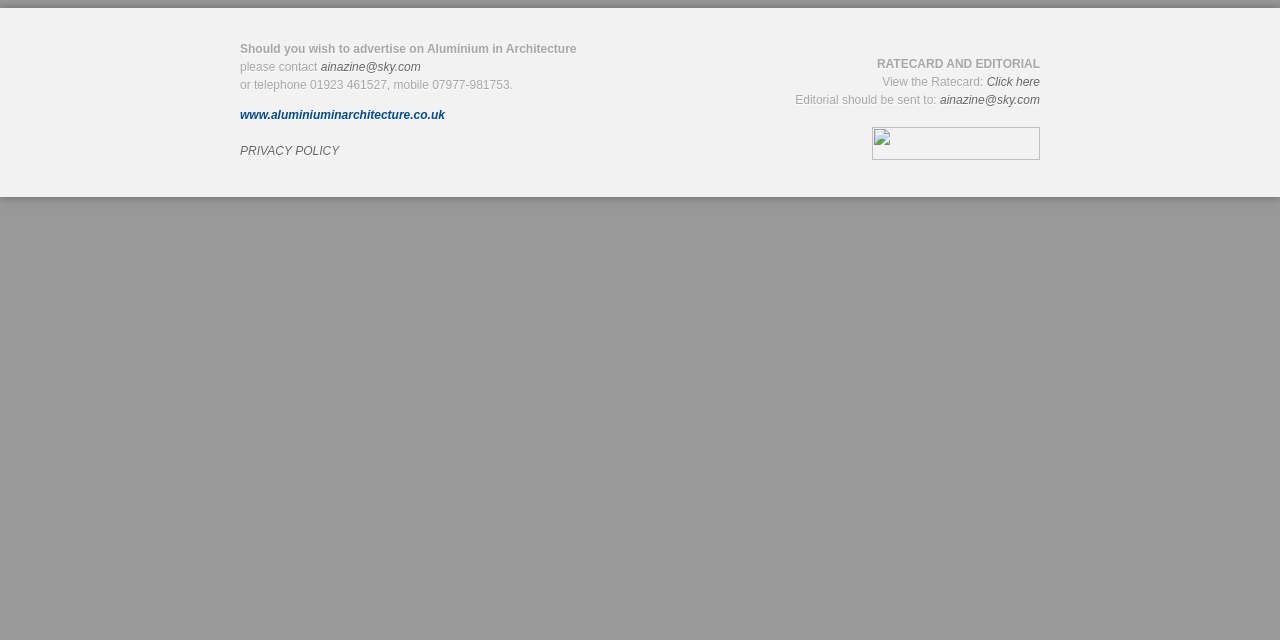Identify the bounding box for the UI element specified in this description: "PRIVACY POLICY". The coordinates must be four float numbers between 0 and 1, formatted as [left, top, right, bottom].

[0.188, 0.225, 0.265, 0.247]